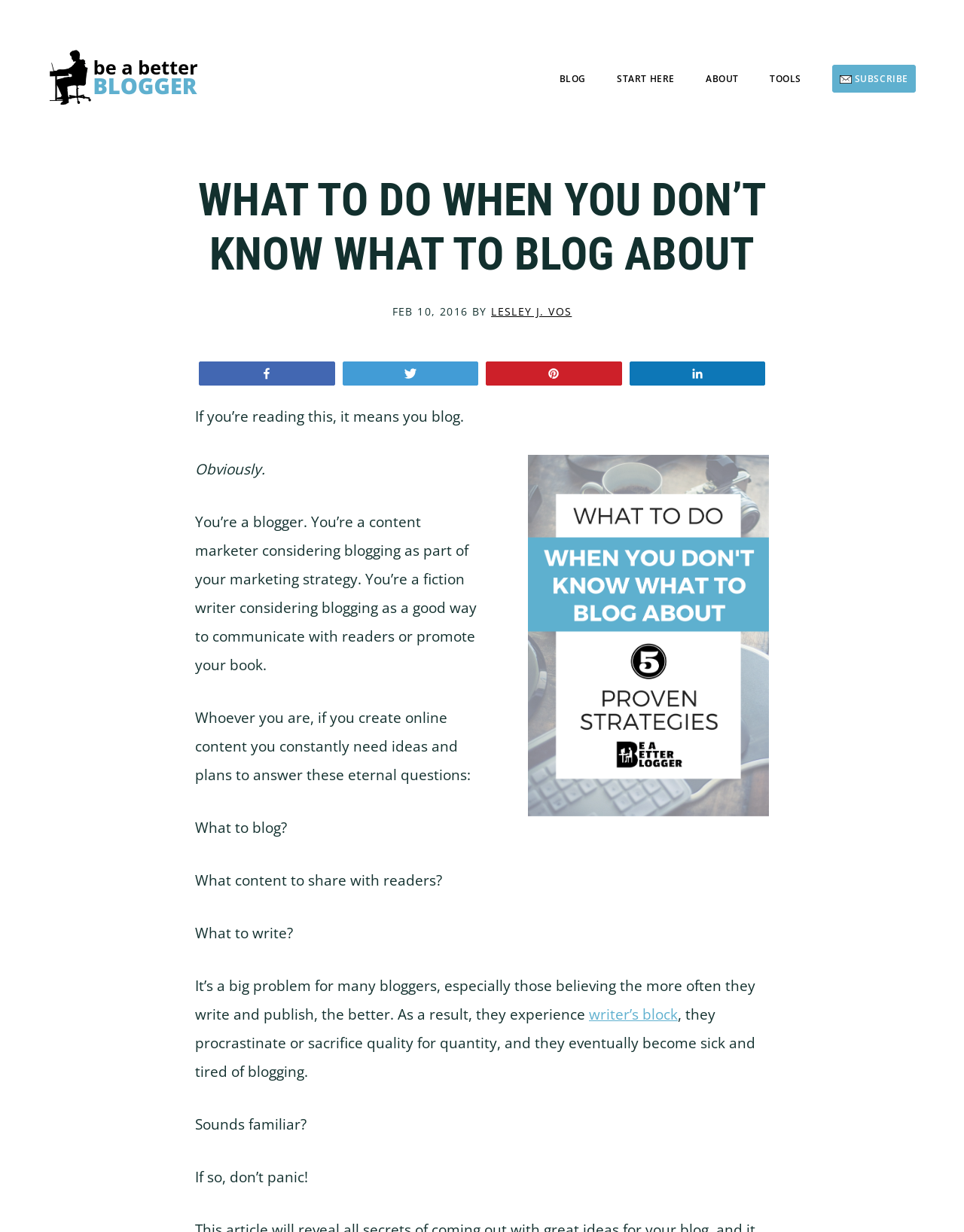Determine the bounding box coordinates of the clickable region to follow the instruction: "Click on 'Be A Better Blogger'".

[0.05, 0.04, 0.206, 0.086]